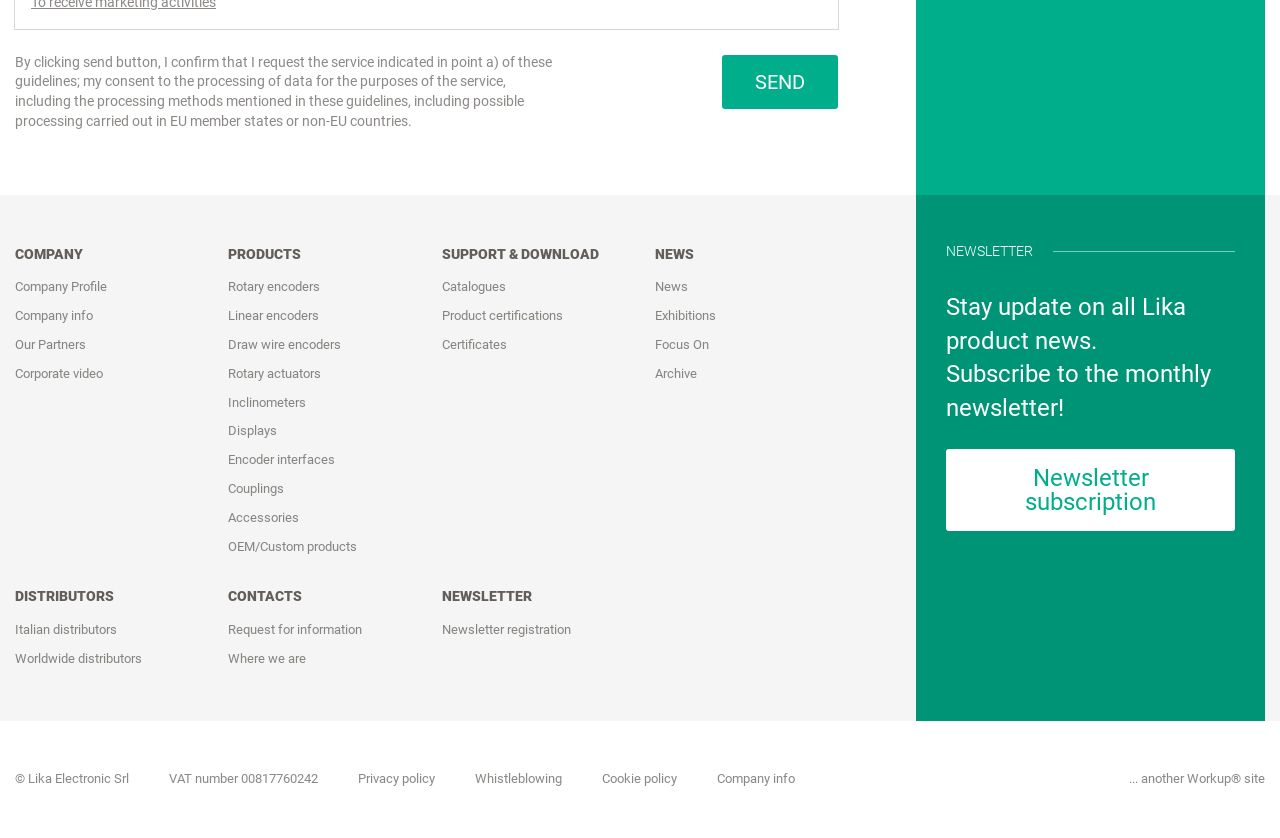Please determine the bounding box coordinates of the element to click in order to execute the following instruction: "Request for information". The coordinates should be four float numbers between 0 and 1, specified as [left, top, right, bottom].

[0.178, 0.735, 0.322, 0.769]